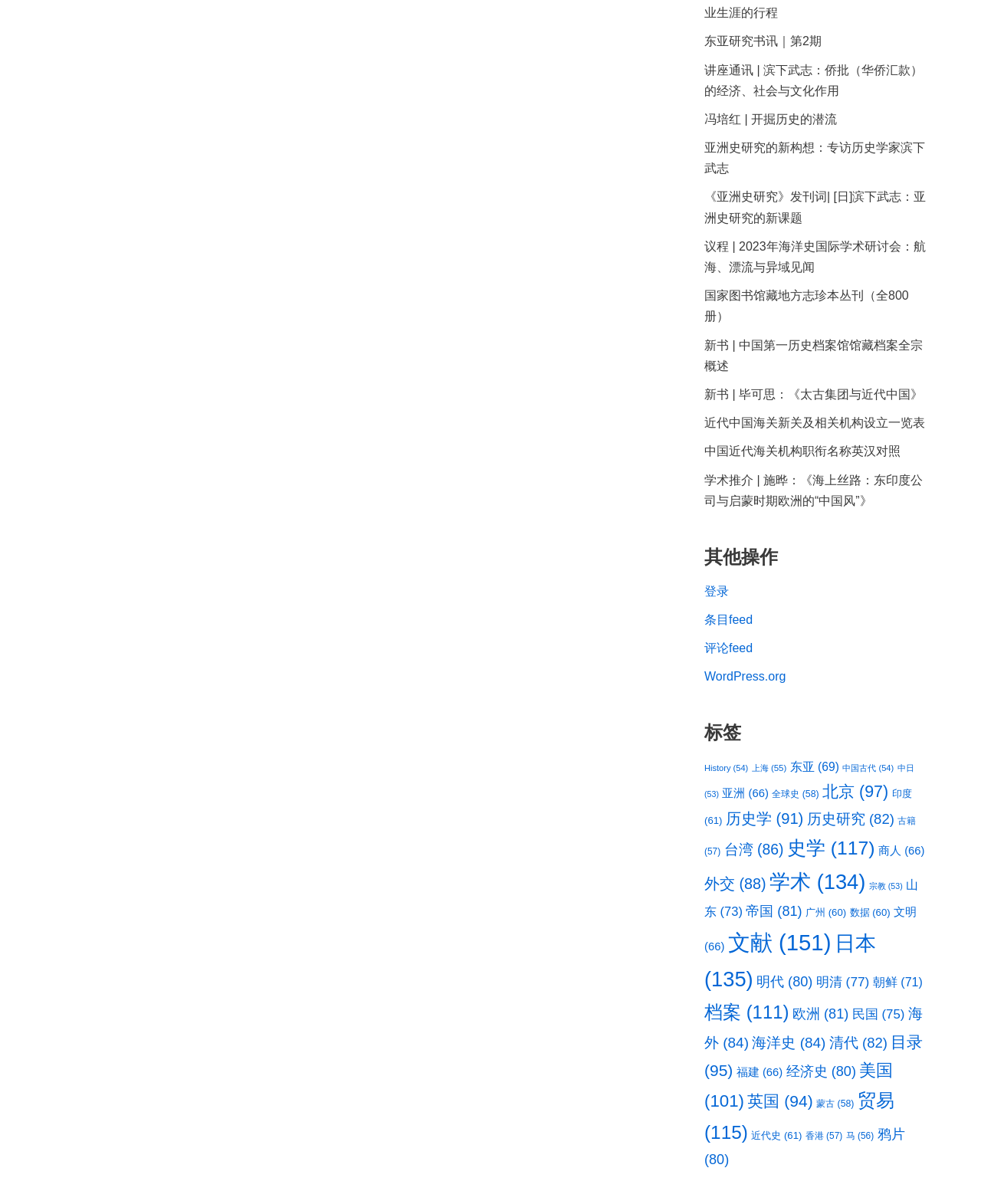Based on the element description: "WordPress", identify the UI element and provide its bounding box coordinates. Use four float numbers between 0 and 1, [left, top, right, bottom].

None